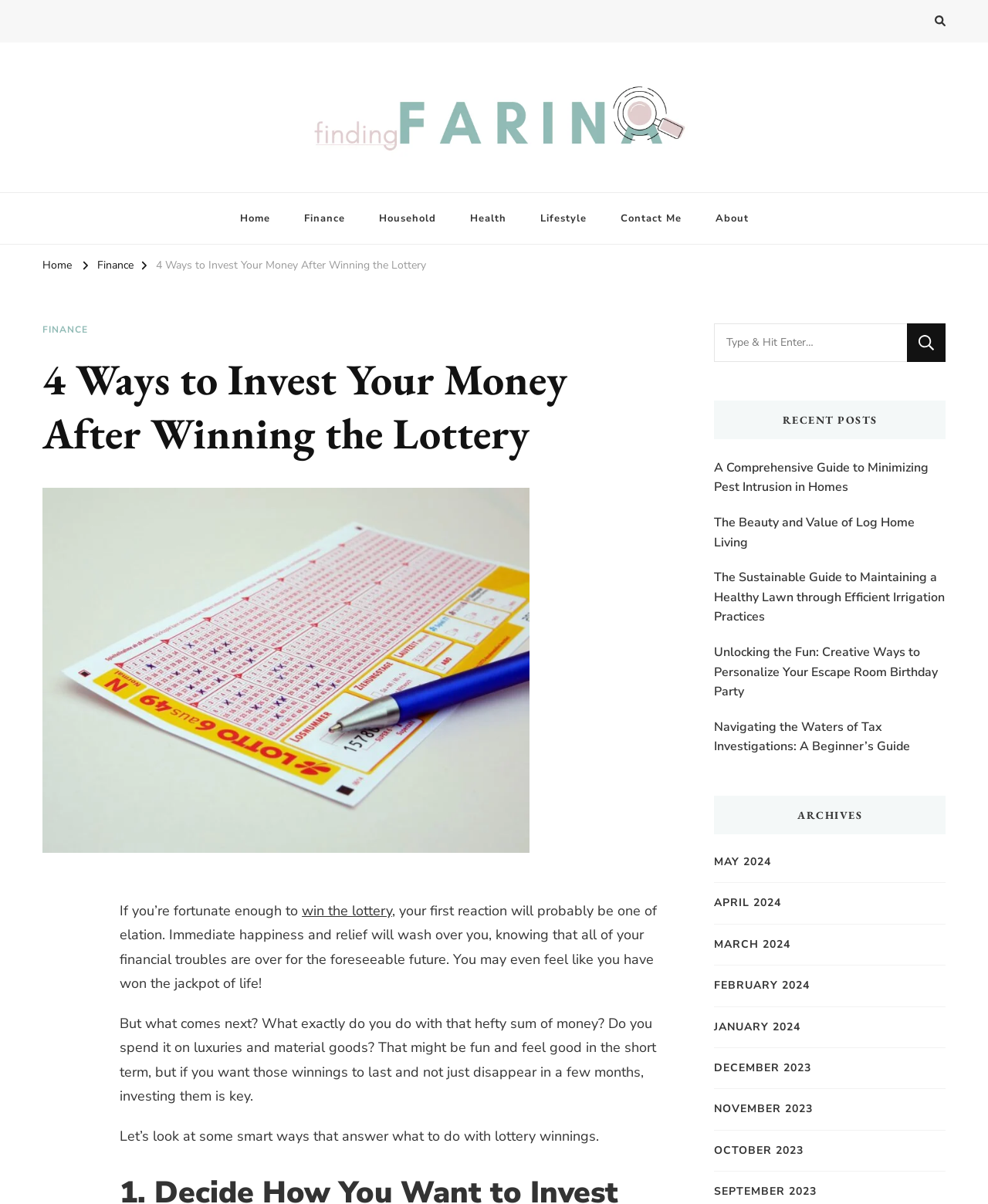Identify the bounding box coordinates for the region of the element that should be clicked to carry out the instruction: "Click the '4 Ways to Invest Your Money After Winning the Lottery' link". The bounding box coordinates should be four float numbers between 0 and 1, i.e., [left, top, right, bottom].

[0.158, 0.214, 0.431, 0.226]